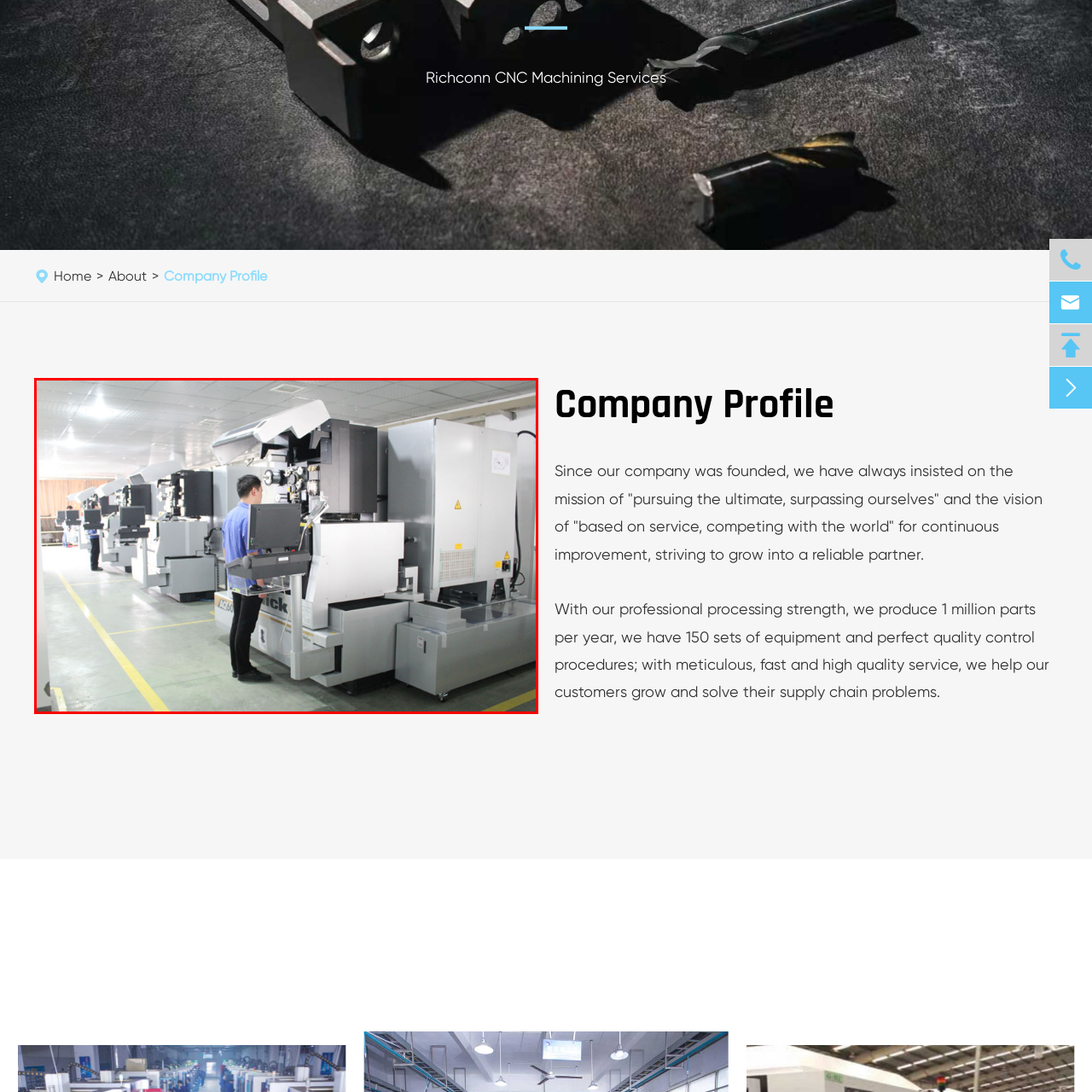Look at the image segment within the red box, What type of machines are in the facility? Give a brief response in one word or phrase.

CNC machines